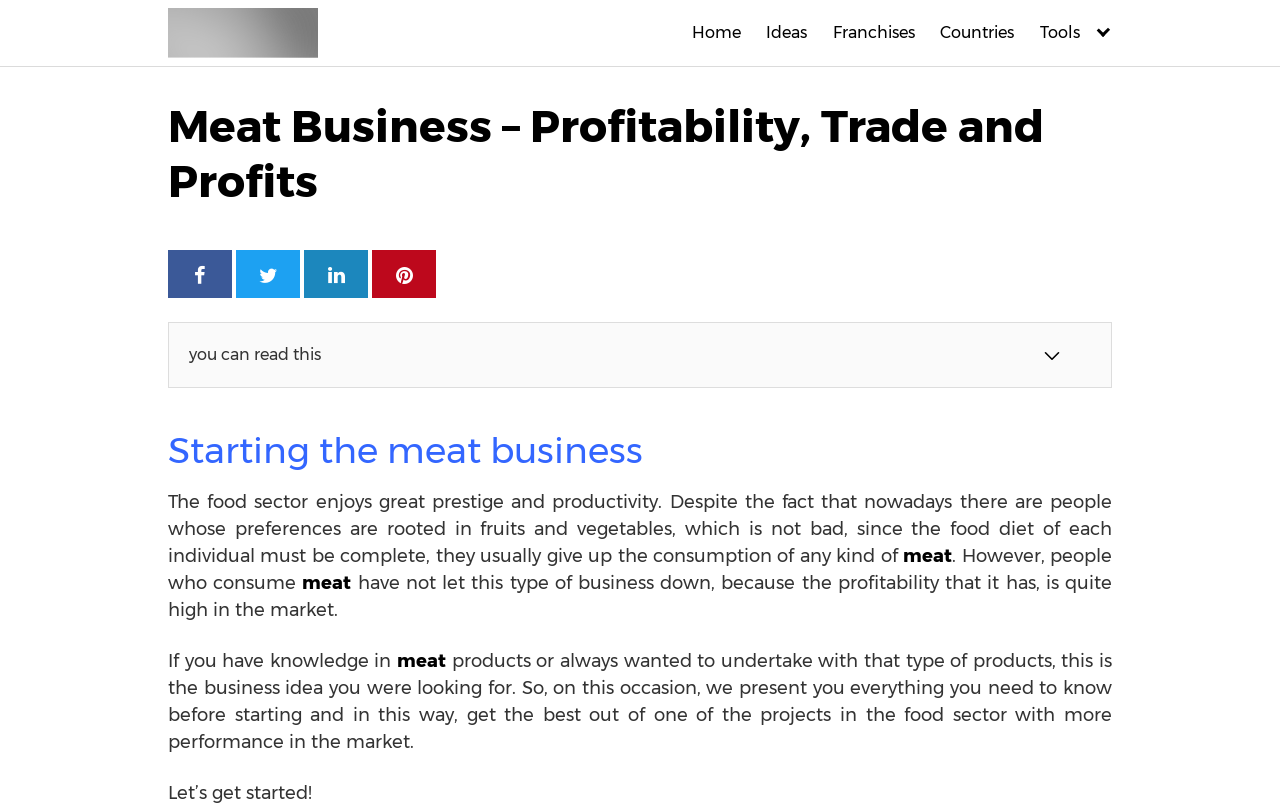What is the main topic of this webpage?
Answer the question using a single word or phrase, according to the image.

Meat Business